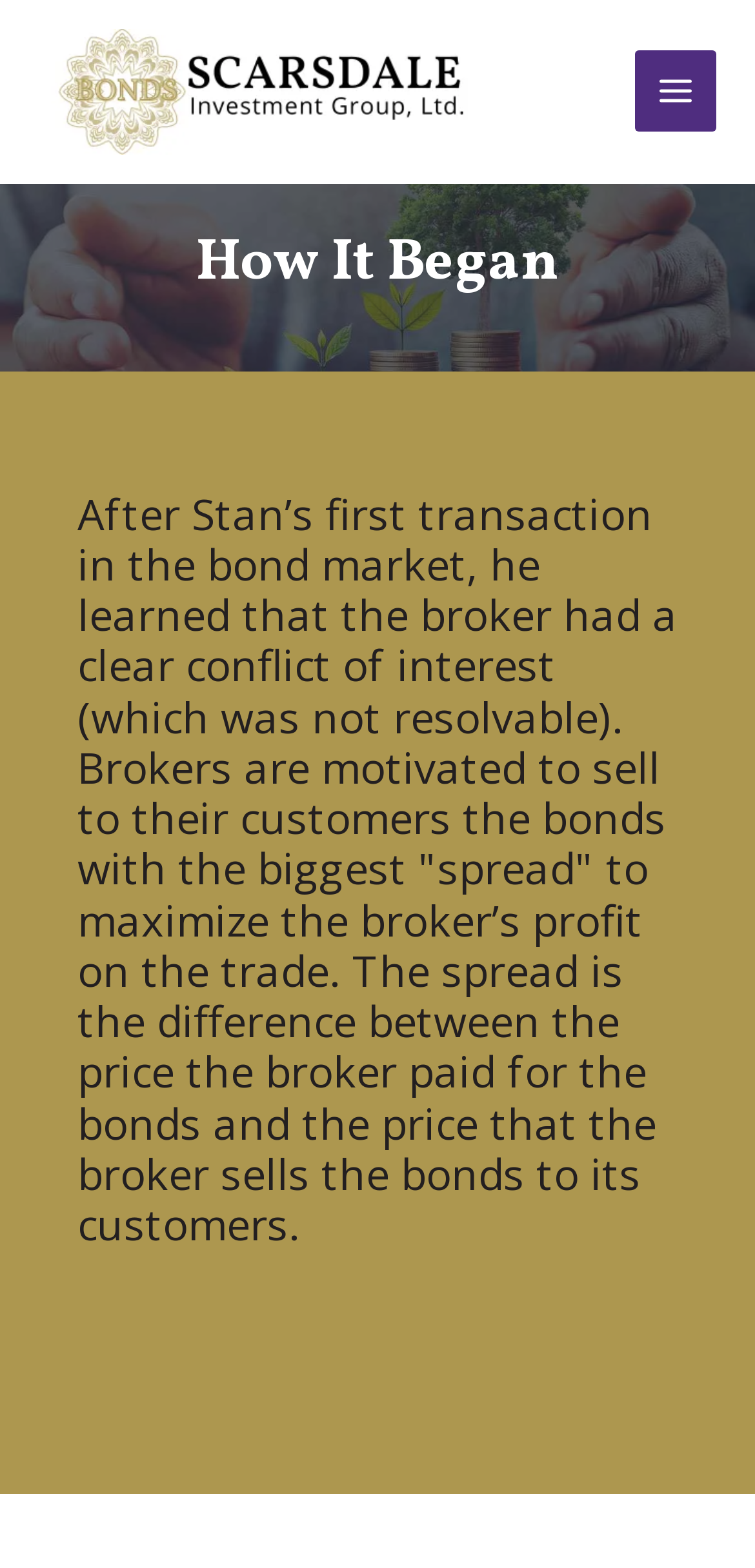Using the provided element description: "Main Menu", determine the bounding box coordinates of the corresponding UI element in the screenshot.

[0.841, 0.033, 0.949, 0.084]